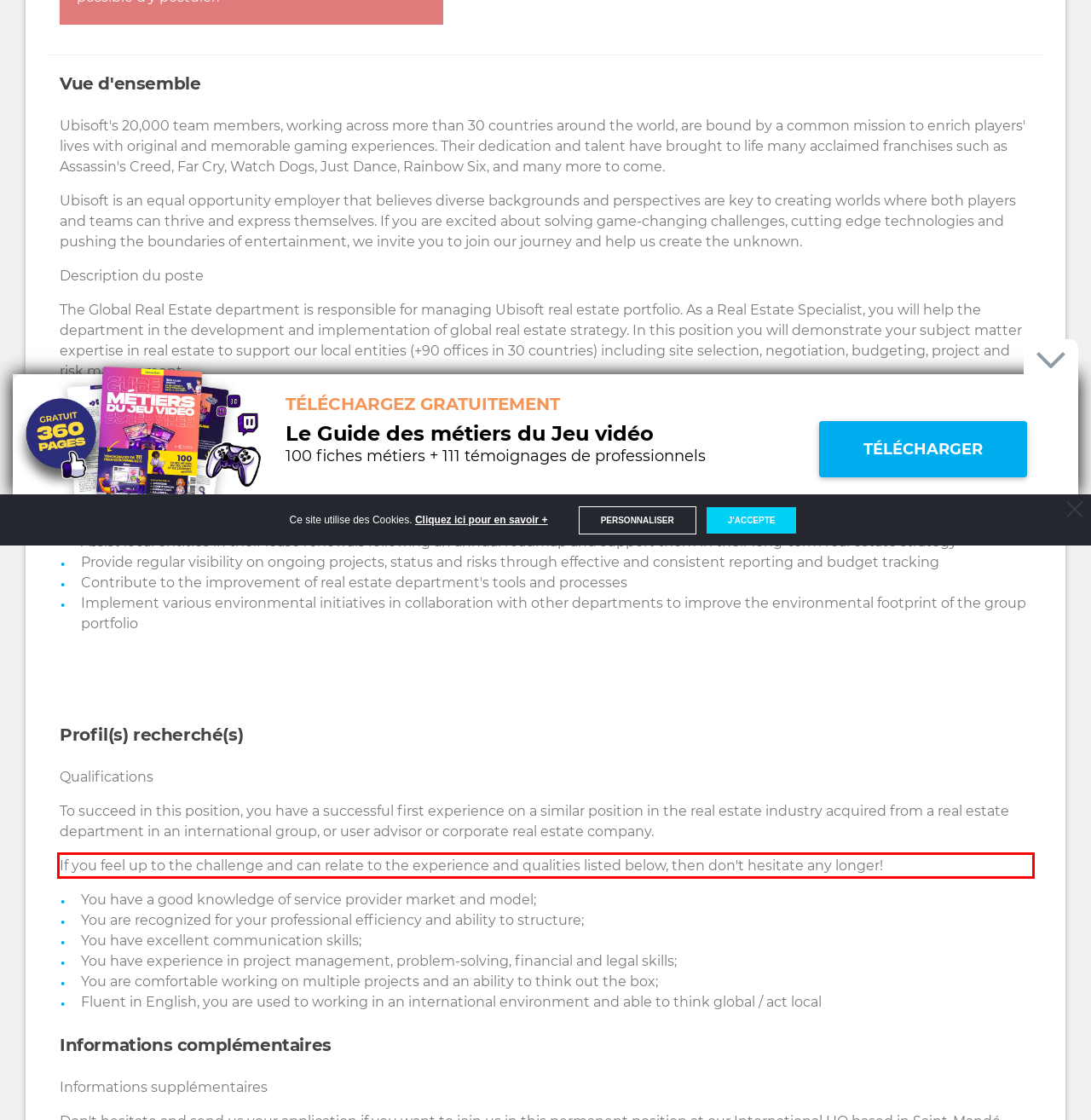You are provided with a screenshot of a webpage featuring a red rectangle bounding box. Extract the text content within this red bounding box using OCR.

If you feel up to the challenge and can relate to the experience and qualities listed below, then don't hesitate any longer!